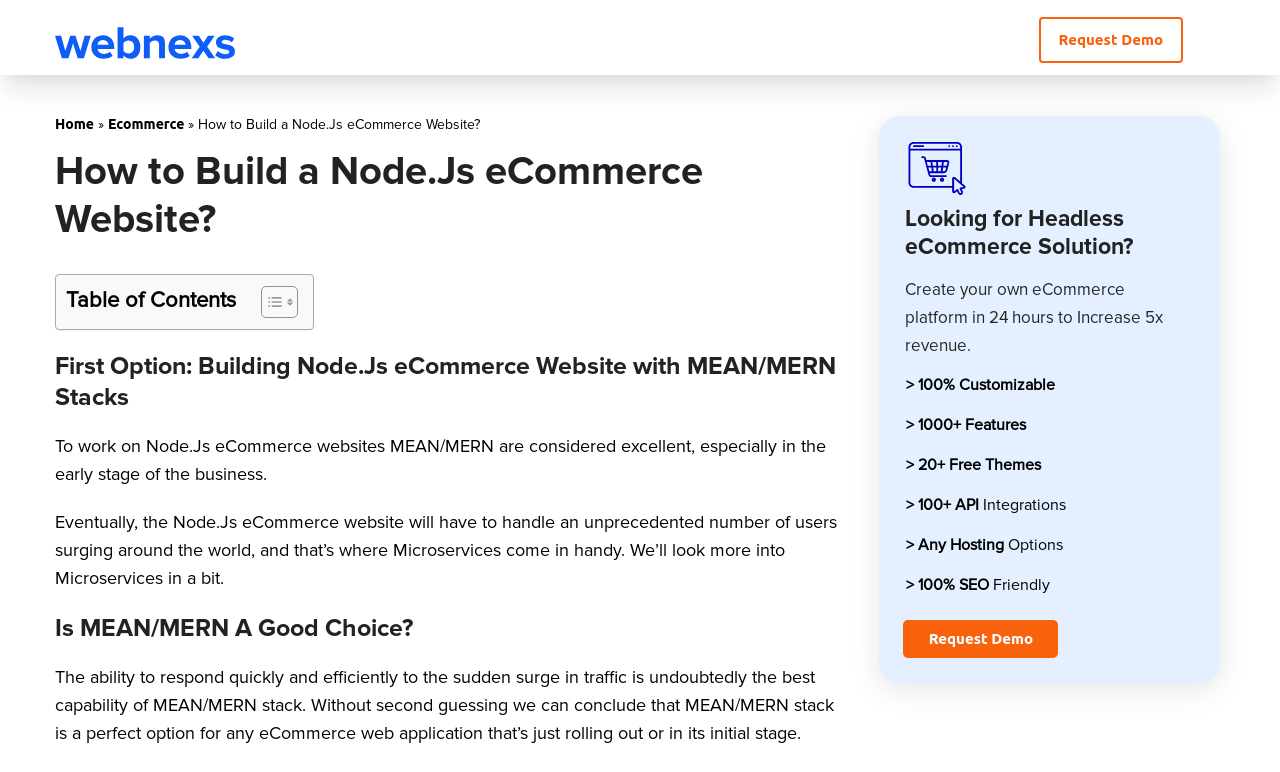Find the bounding box of the element with the following description: "Ecommerce". The coordinates must be four float numbers between 0 and 1, formatted as [left, top, right, bottom].

[0.084, 0.15, 0.144, 0.171]